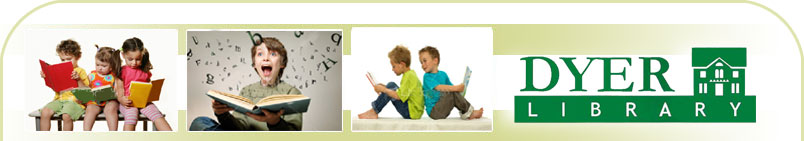Generate an in-depth description of the image you see.

The image features a vibrant and inviting banner for the Dyer Library, emphasizing its commitment to children's literacy and learning. On the left, a group of children enthusiastically shares books, illustrating the joy of reading. The center showcases a delighted boy, seemingly surprised and excited, holding an open book, surrounded by playful numbers, symbolizing the connection between reading and learning. On the right, two children are engaged with a book, emphasizing collaborative reading. The library's name is prominently displayed in bold green letters, accompanied by an icon of a library building, reflecting the community-focused spirit of the Dyer Library. This visually appealing depiction conveys a welcoming atmosphere, encouraging early literacy and a love for books among young readers.